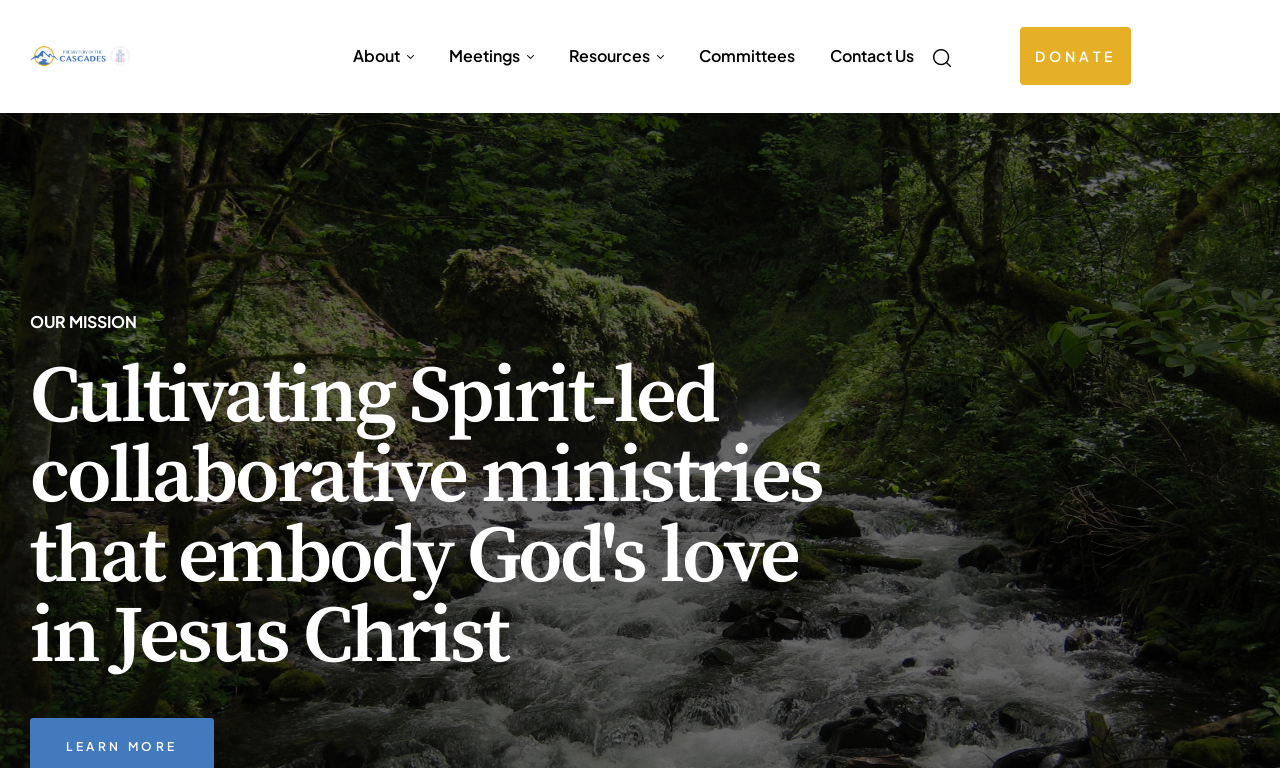What is the theme of the organization?
Answer the question based on the image using a single word or a brief phrase.

Christianity